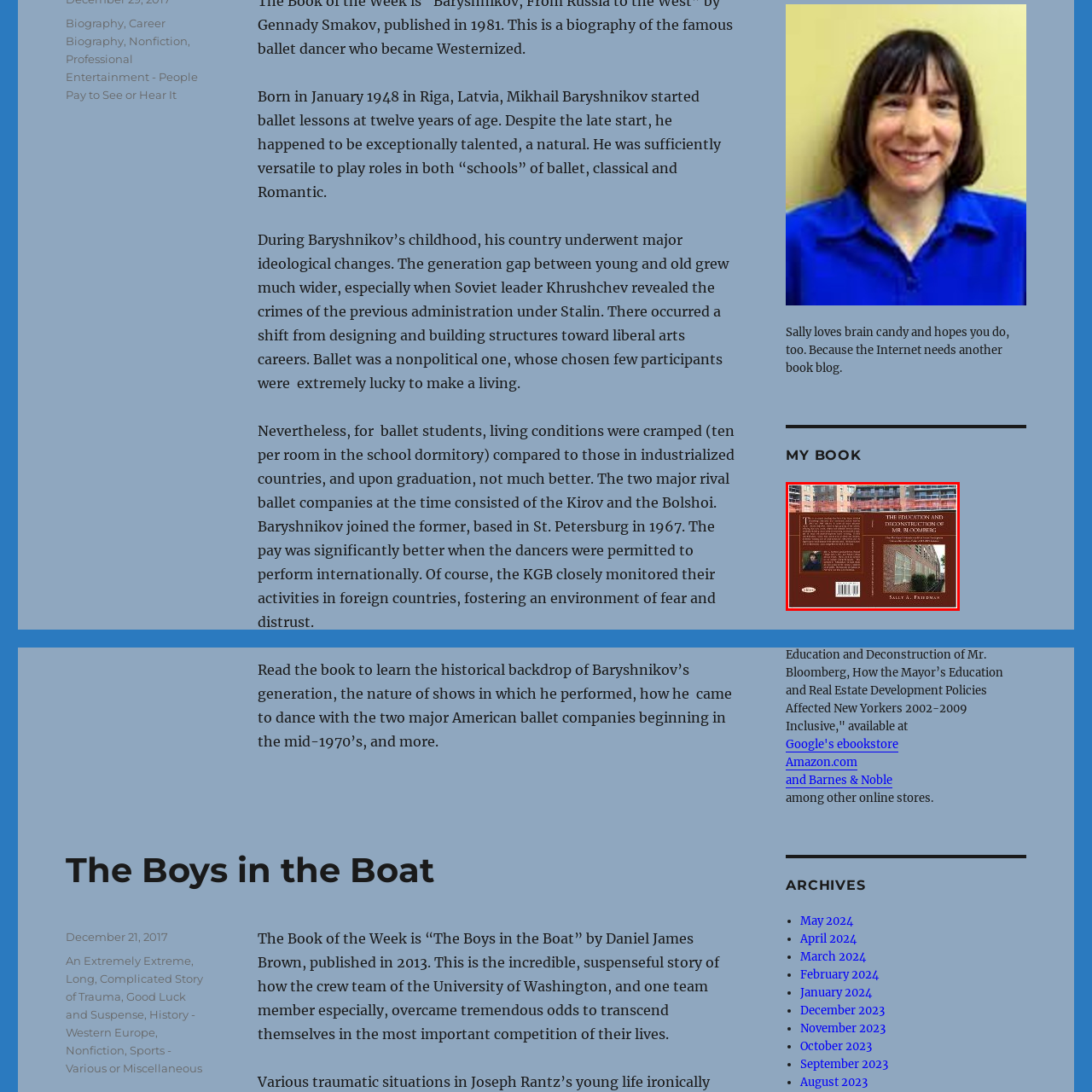Focus on the section encased in the red border, Who is the author of the book? Give your response as a single word or phrase.

Sally A. Friedman